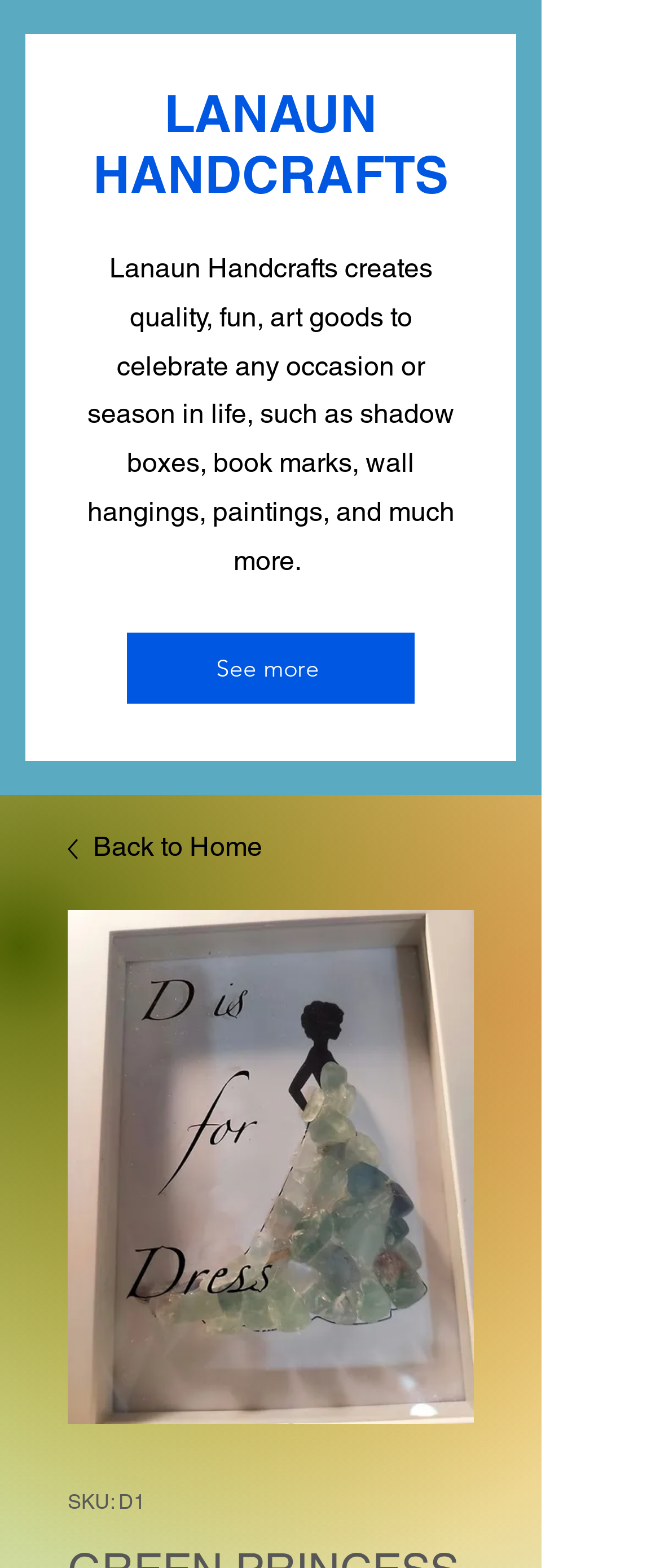Provide the bounding box coordinates of the UI element this sentence describes: "Back to Home".

[0.103, 0.528, 0.718, 0.554]